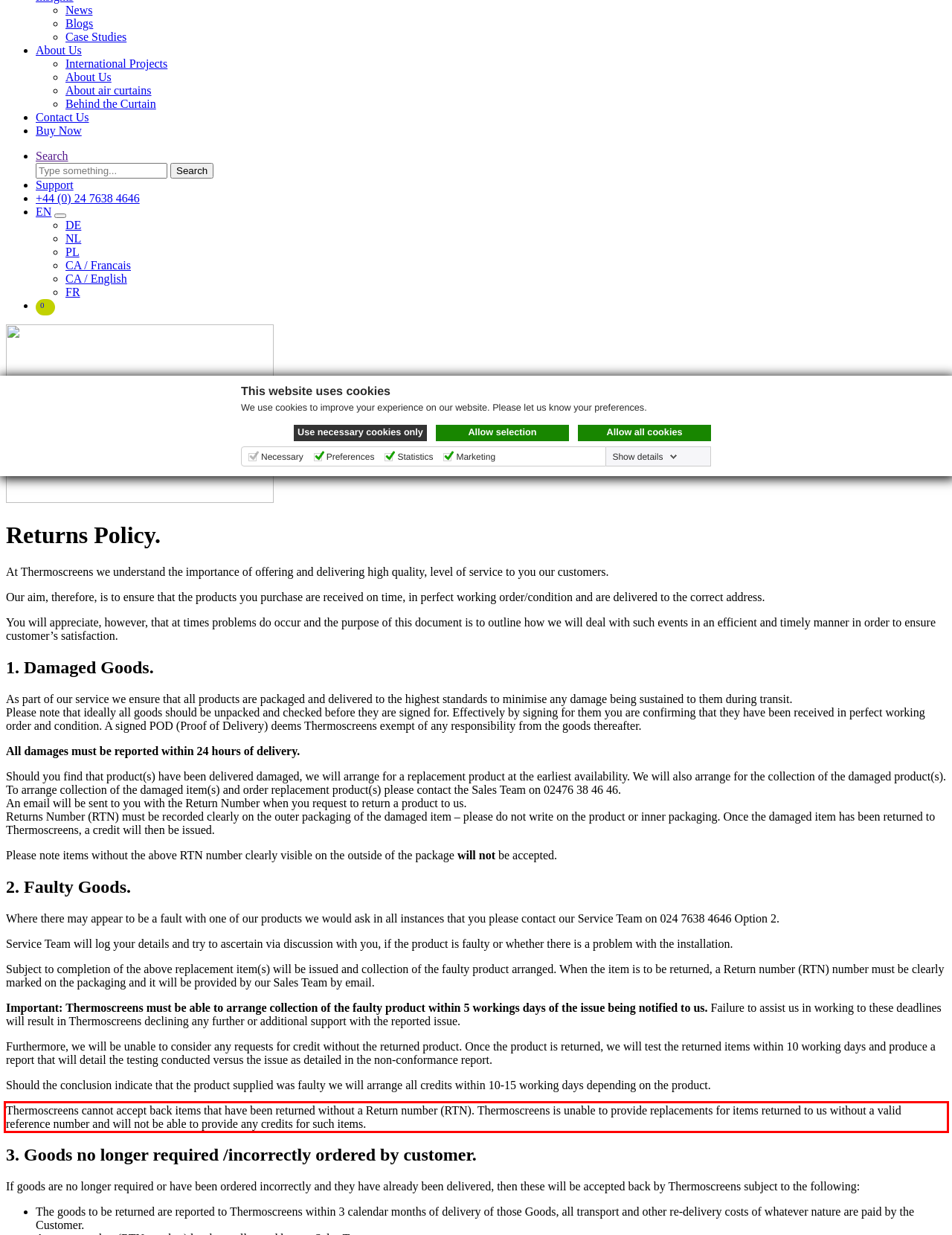Analyze the webpage screenshot and use OCR to recognize the text content in the red bounding box.

Thermoscreens cannot accept back items that have been returned without a Return number (RTN). Thermoscreens is unable to provide replacements for items returned to us without a valid reference number and will not be able to provide any credits for such items.